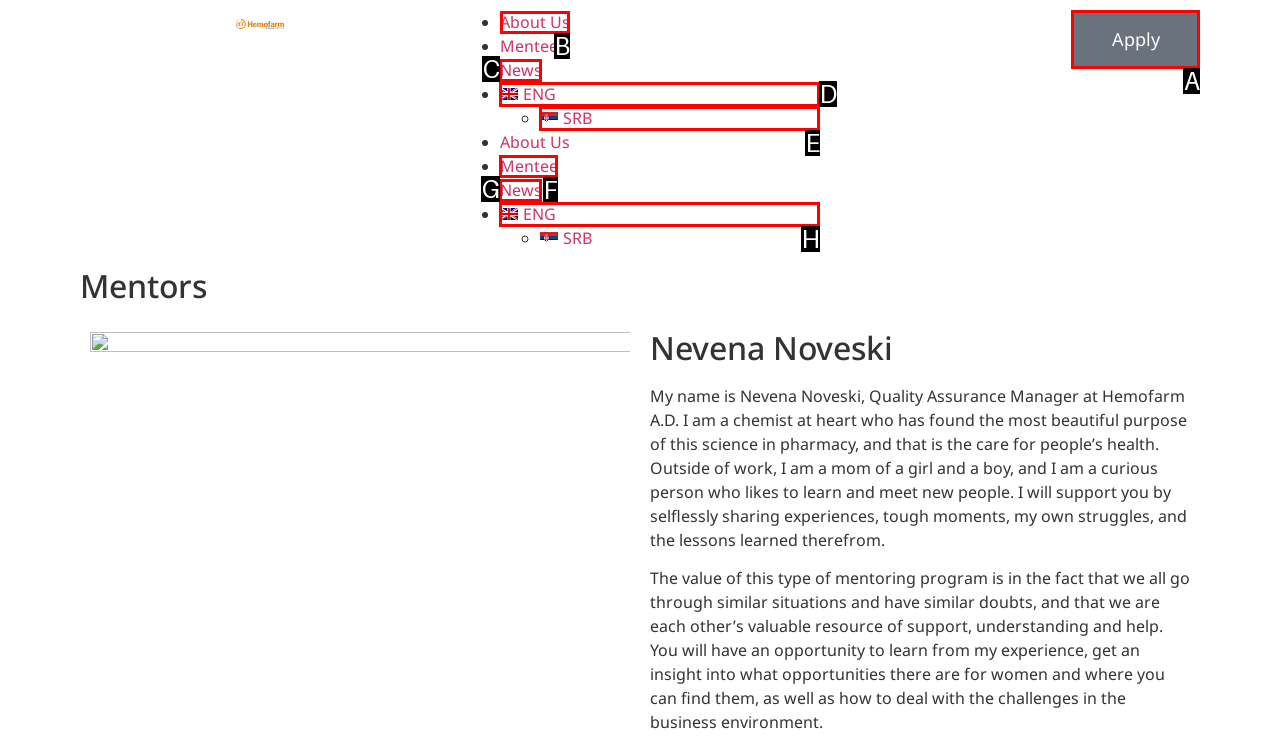Specify which element within the red bounding boxes should be clicked for this task: Click on About Us Respond with the letter of the correct option.

B